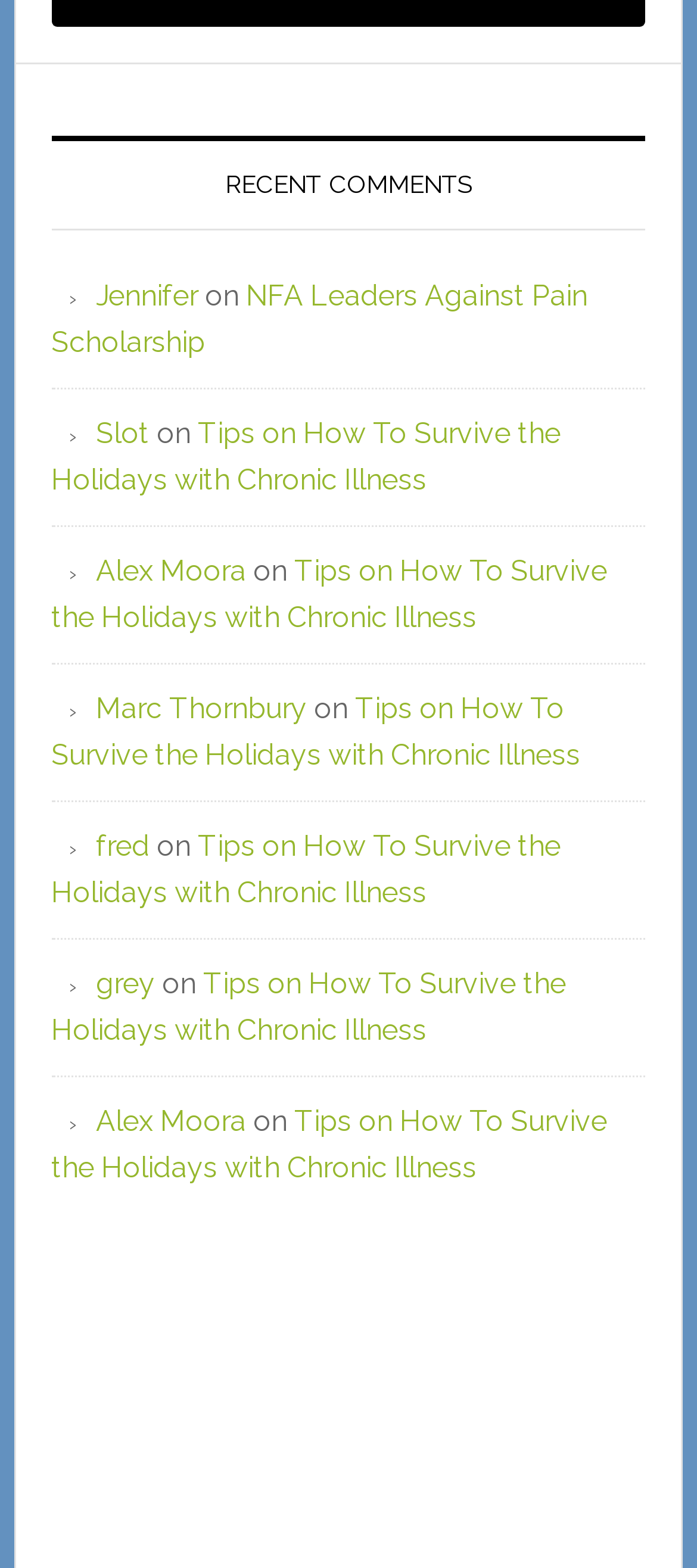What is the title of the article?
Utilize the information in the image to give a detailed answer to the question.

The title of the article is 'Tips on How To Survive the Holidays with Chronic Illness' because it is the text of the links that are repeated multiple times on the webpage, indicating that it is the title of the article being commented on.